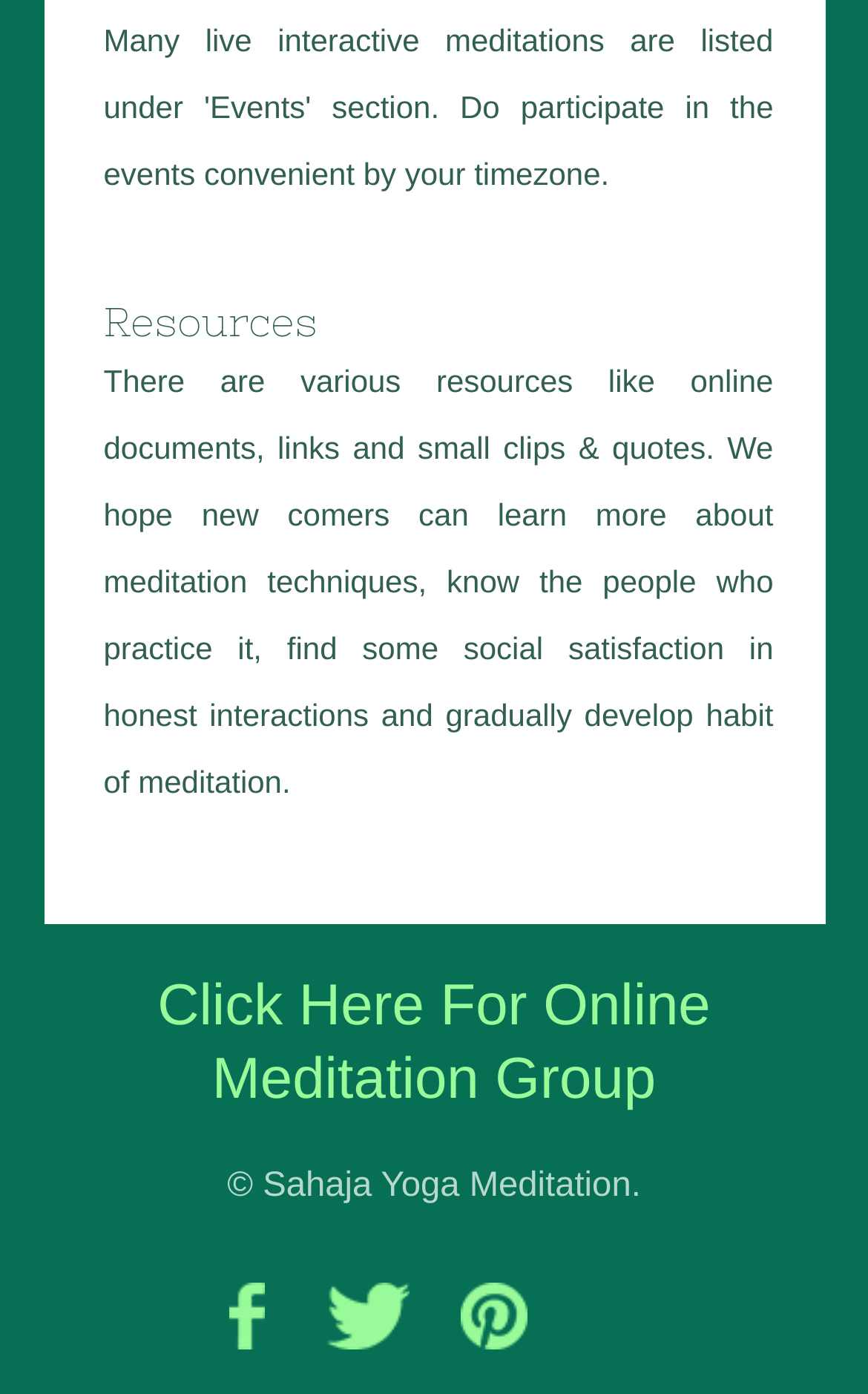By analyzing the image, answer the following question with a detailed response: What can be found by clicking the link 'Click Here For Online Meditation Group'?

The link 'Click Here For Online Meditation Group' is likely to take the user to an online platform where they can participate in meditation groups, interact with other meditators and learn from their experiences.